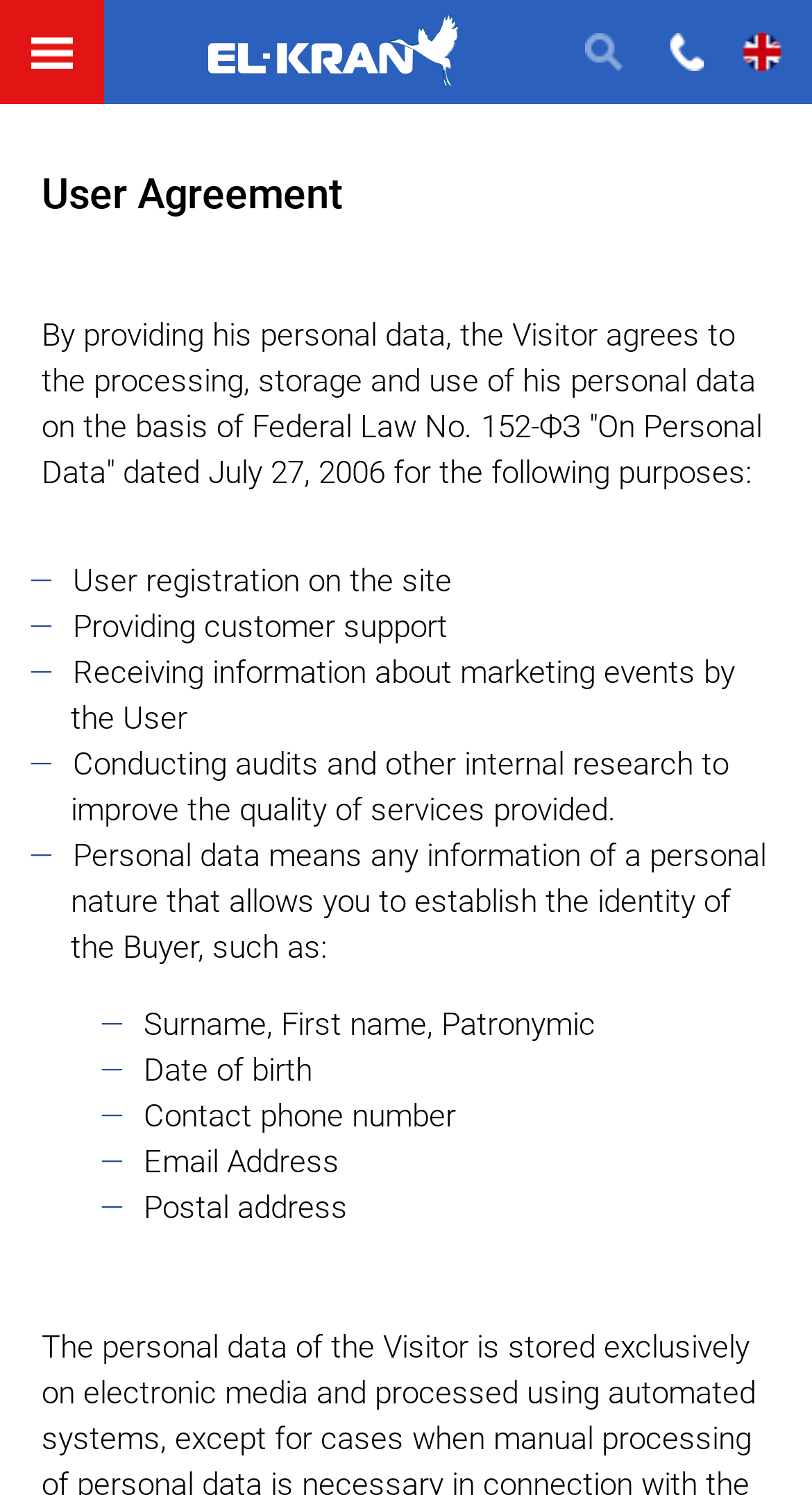What is considered personal data?
From the image, respond with a single word or phrase.

Surname, First name, Patronymic, etc.